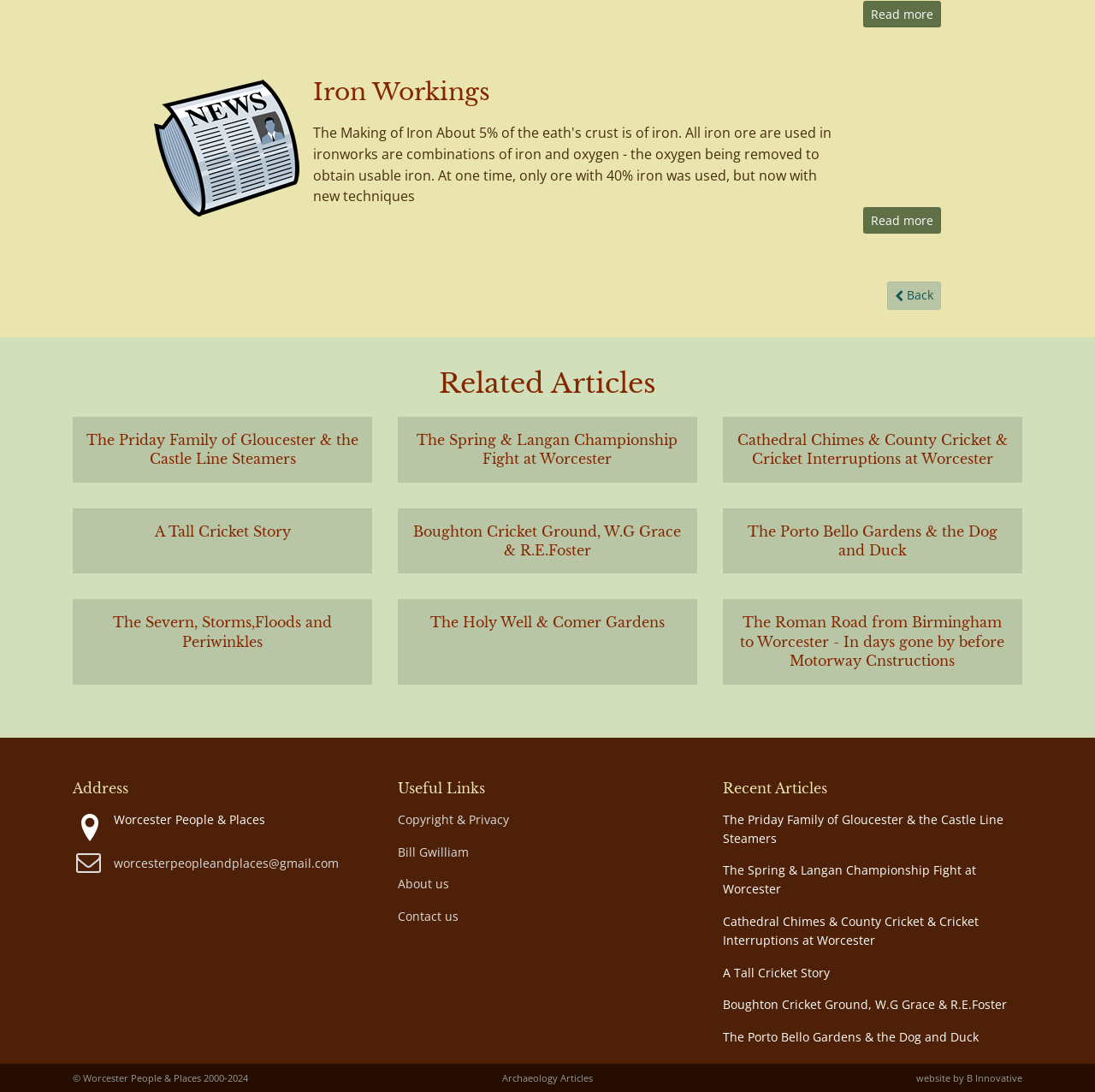Can you find the bounding box coordinates for the UI element given this description: "Read more"? Provide the coordinates as four float numbers between 0 and 1: [left, top, right, bottom].

[0.788, 0.0, 0.859, 0.025]